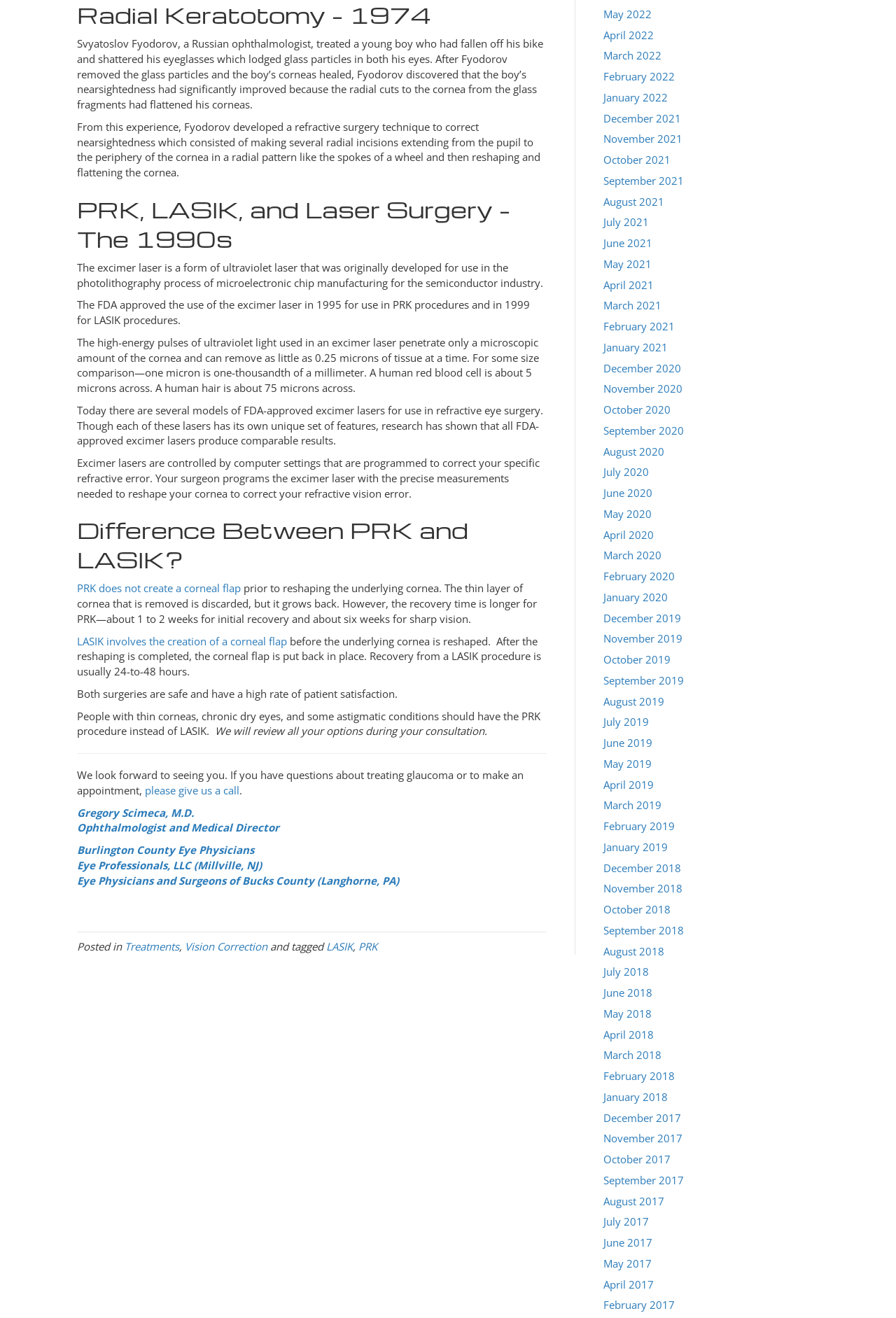What is the name of the Russian ophthalmologist mentioned?
We need a detailed and exhaustive answer to the question. Please elaborate.

The question asks about the name of the Russian ophthalmologist mentioned in the webpage. After carefully reading the StaticText elements, I found the name 'Svyatoslov Fyodorov' in the first paragraph, which is associated with the development of a refractive surgery technique to correct nearsightedness.